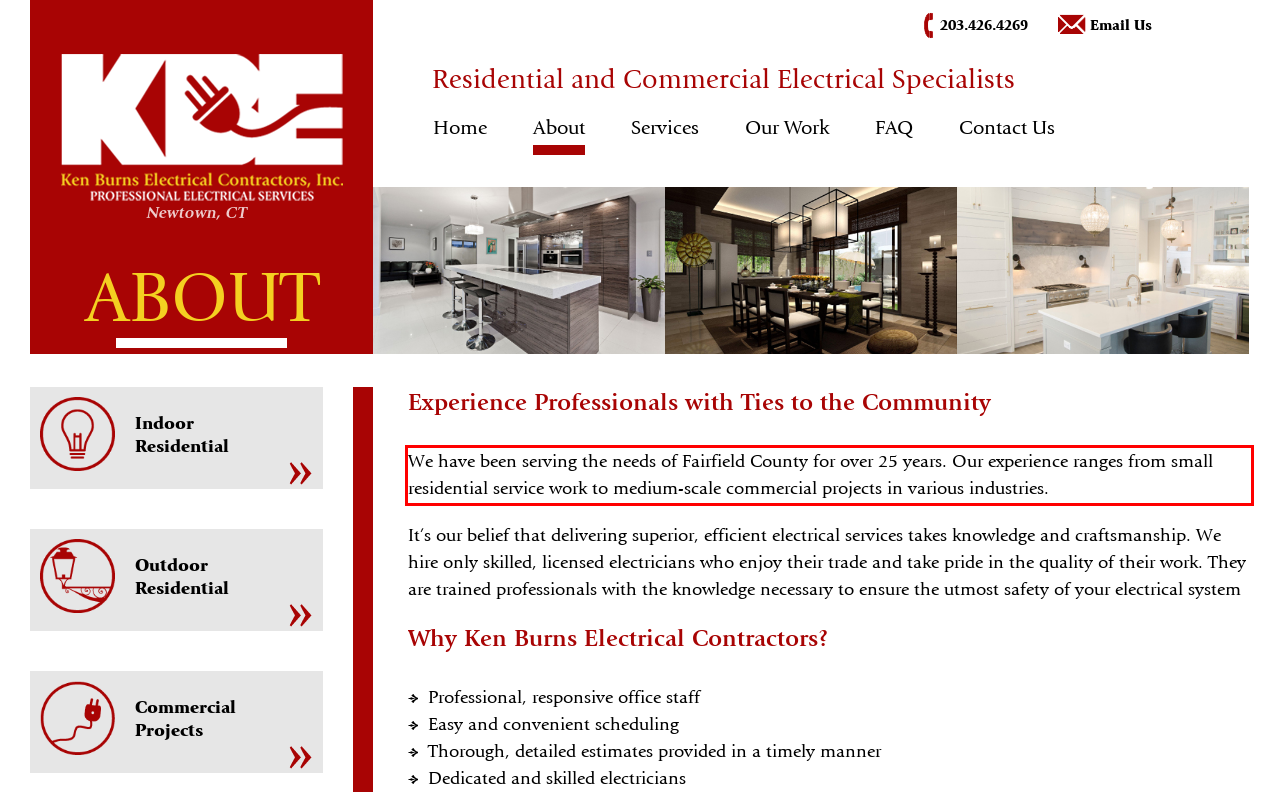Given a screenshot of a webpage with a red bounding box, please identify and retrieve the text inside the red rectangle.

We have been serving the needs of Fairfield County for over 25 years. Our experience ranges from small residential service work to medium-scale commercial projects in various industries.